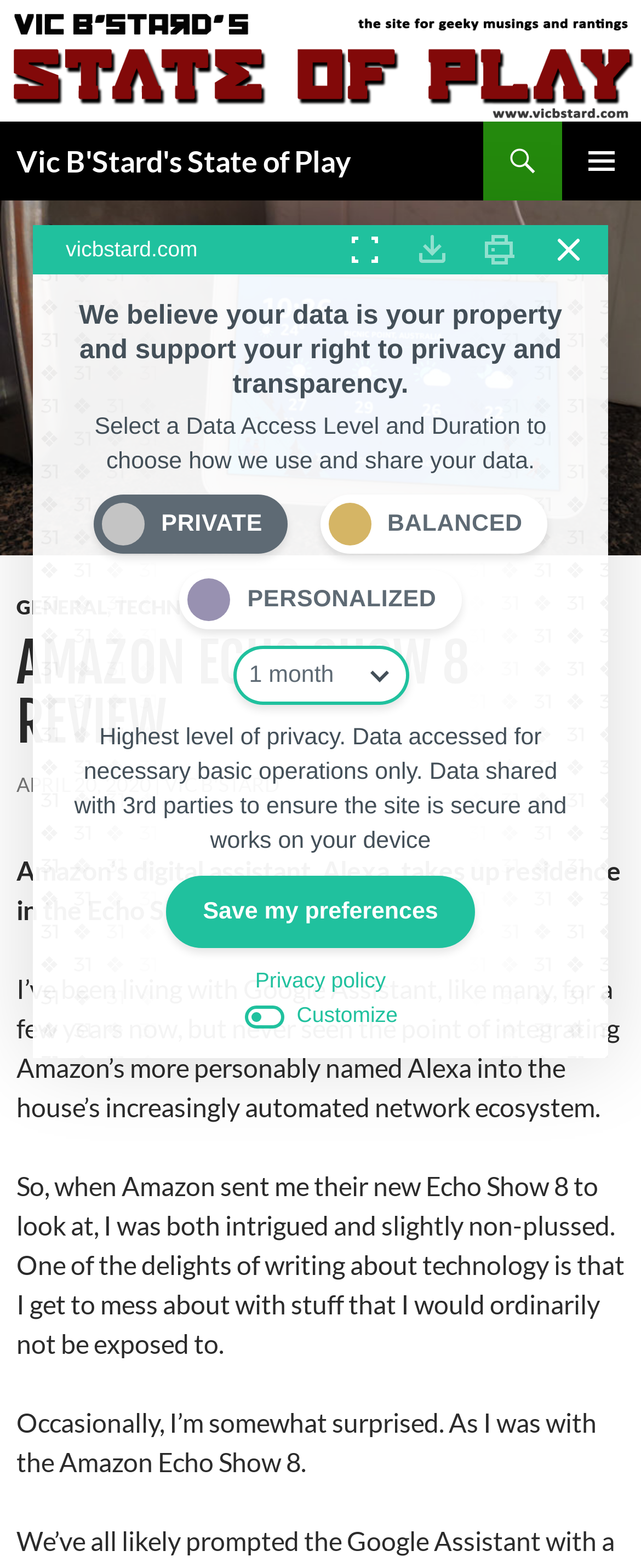Give an in-depth explanation of the webpage layout and content.

This webpage is a review of the Amazon Echo Show 8, a digital assistant with an 8-inch touch screen. At the top of the page, there is a header section with a logo image and a link to "Vic B'Stard's State of Play" on the left, and a search bar and a primary menu button on the right. Below the header, there is a "SKIP TO CONTENT" link.

The main content of the page is divided into sections. The first section has a large image of the Amazon Echo Show 8 review, followed by a header with links to "GENERAL" and "TECHNOLOGY" categories. The title of the review, "AMAZON ECHO SHOW 8 REVIEW", is displayed prominently, along with the date "APRIL 20, 2020" and the author's name, "VIC B'STARD".

The review itself is a long piece of text, divided into several paragraphs. The text describes the author's experience with the Amazon Echo Show 8, including their initial skepticism and subsequent surprise at its capabilities.

On the right side of the page, there is a modal dialog box with a privacy policy message. The dialog box has several buttons, including "Expand Toggle", "Download Consent", "Print Consent", and "Close Compliance". There is also a radio group with three options: "Private", "Balanced", and "Personalized", which allow users to select their data access level and duration. Below the radio group, there is a combobox and a button to "Save my preferences".